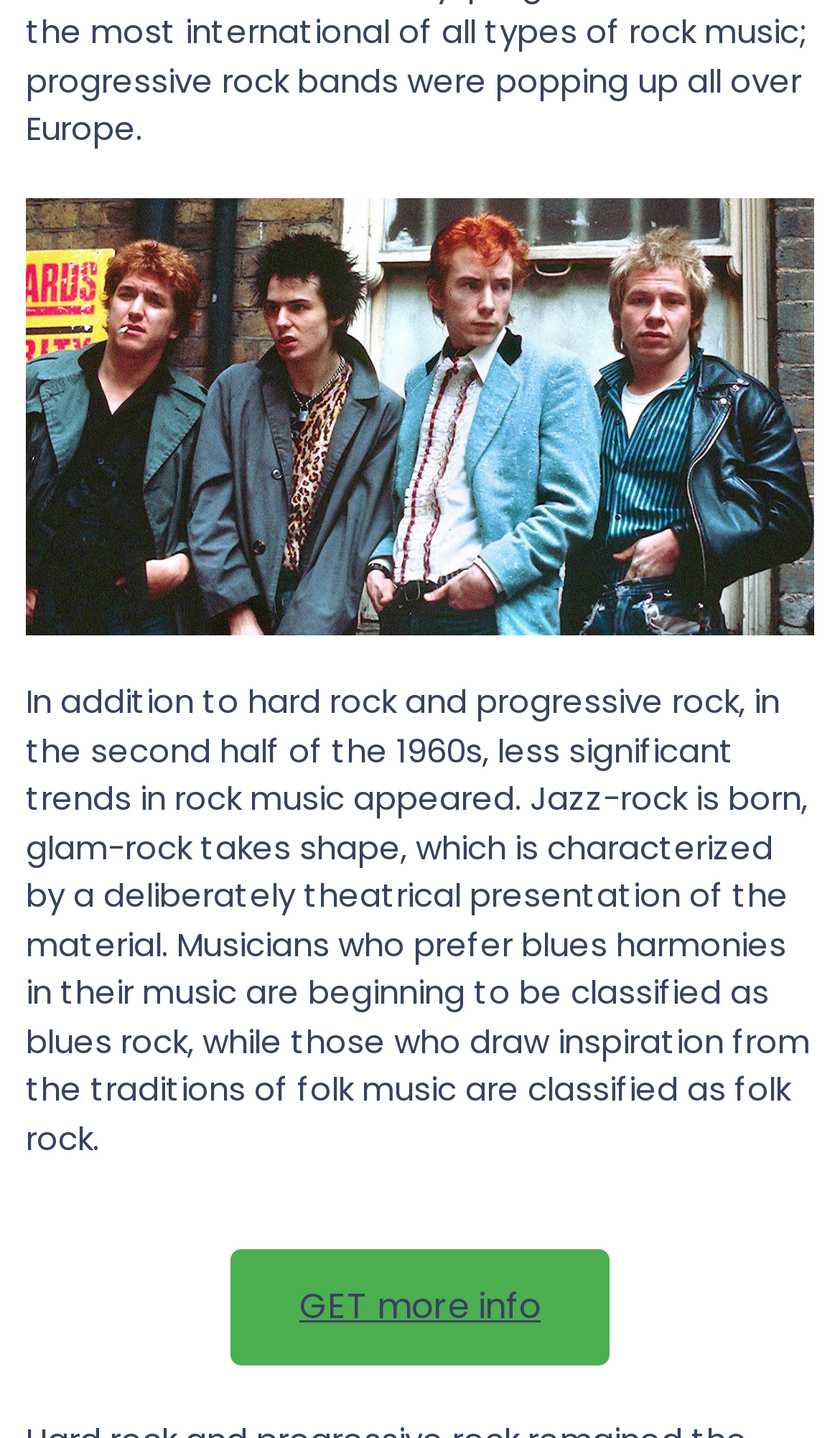Identify the bounding box coordinates for the UI element described as: "GET more info". The coordinates should be provided as four floats between 0 and 1: [left, top, right, bottom].

[0.274, 0.869, 0.726, 0.95]